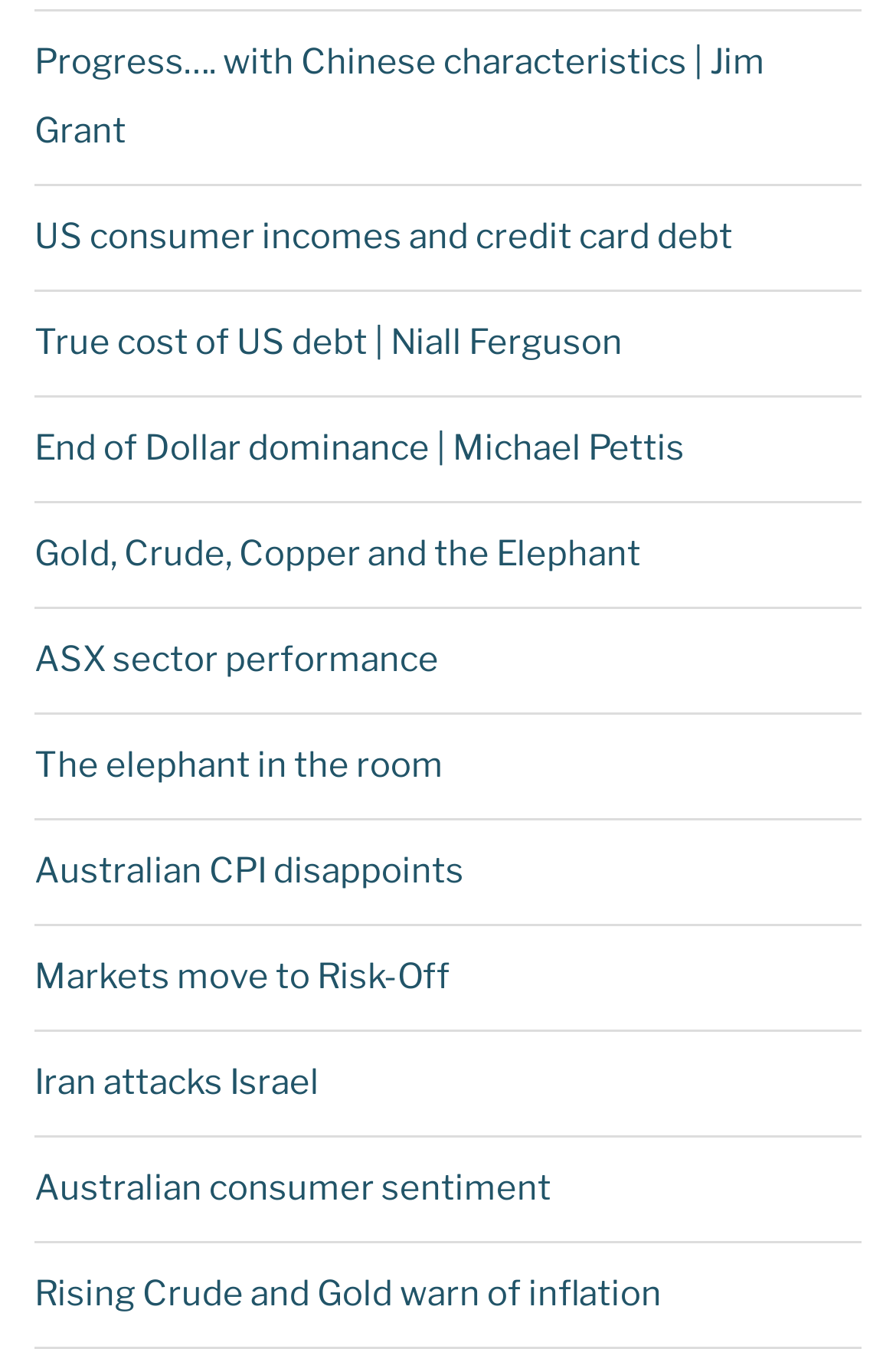Can you pinpoint the bounding box coordinates for the clickable element required for this instruction: "View article on US consumer incomes and credit card debt"? The coordinates should be four float numbers between 0 and 1, i.e., [left, top, right, bottom].

[0.038, 0.16, 0.818, 0.191]